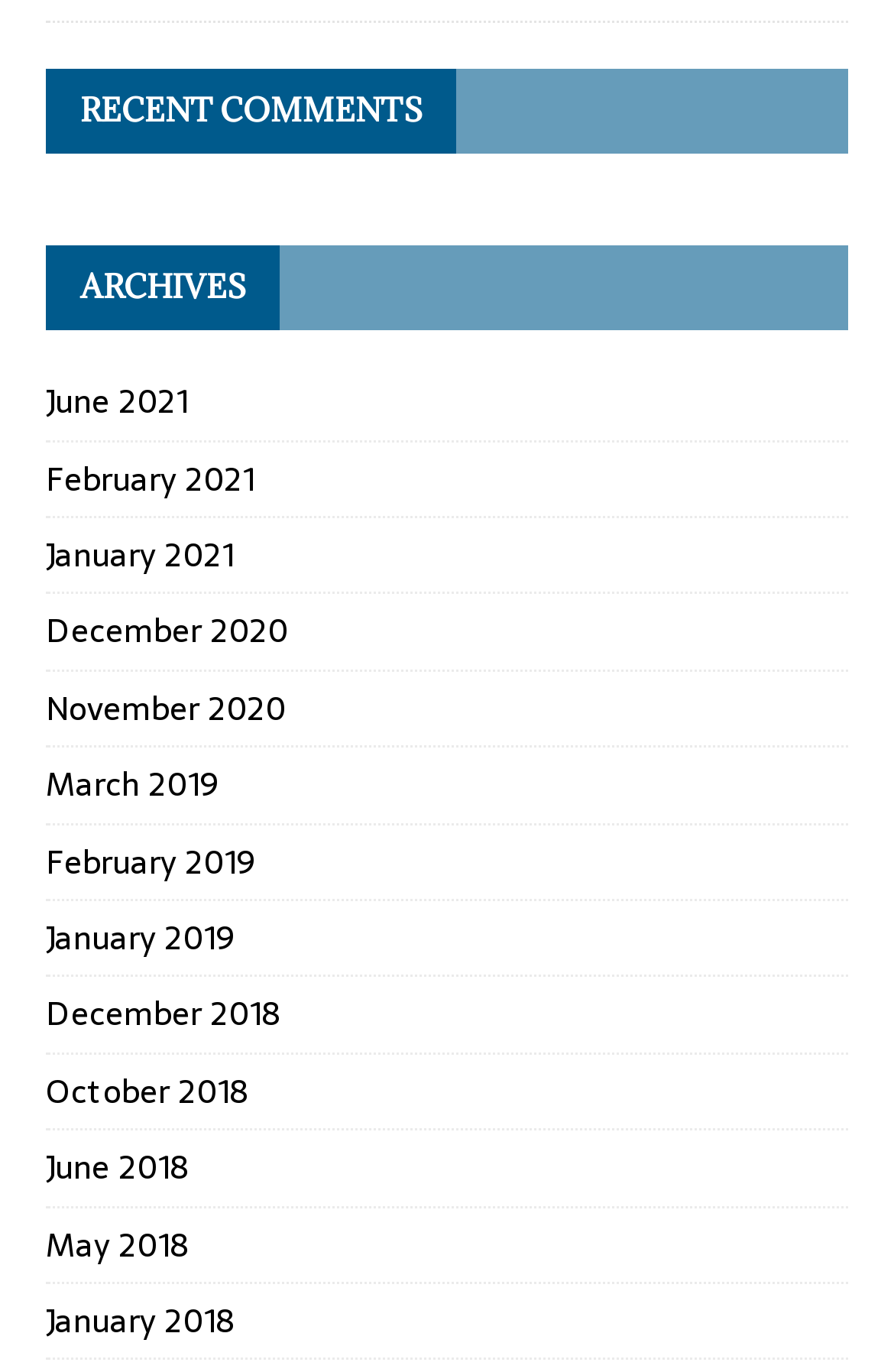Are there any archives from 2020?
Please provide a full and detailed response to the question.

I looked at the links under the 'ARCHIVES' heading and found that there are multiple links for months in 2020, such as 'December 2020' and 'November 2020'.